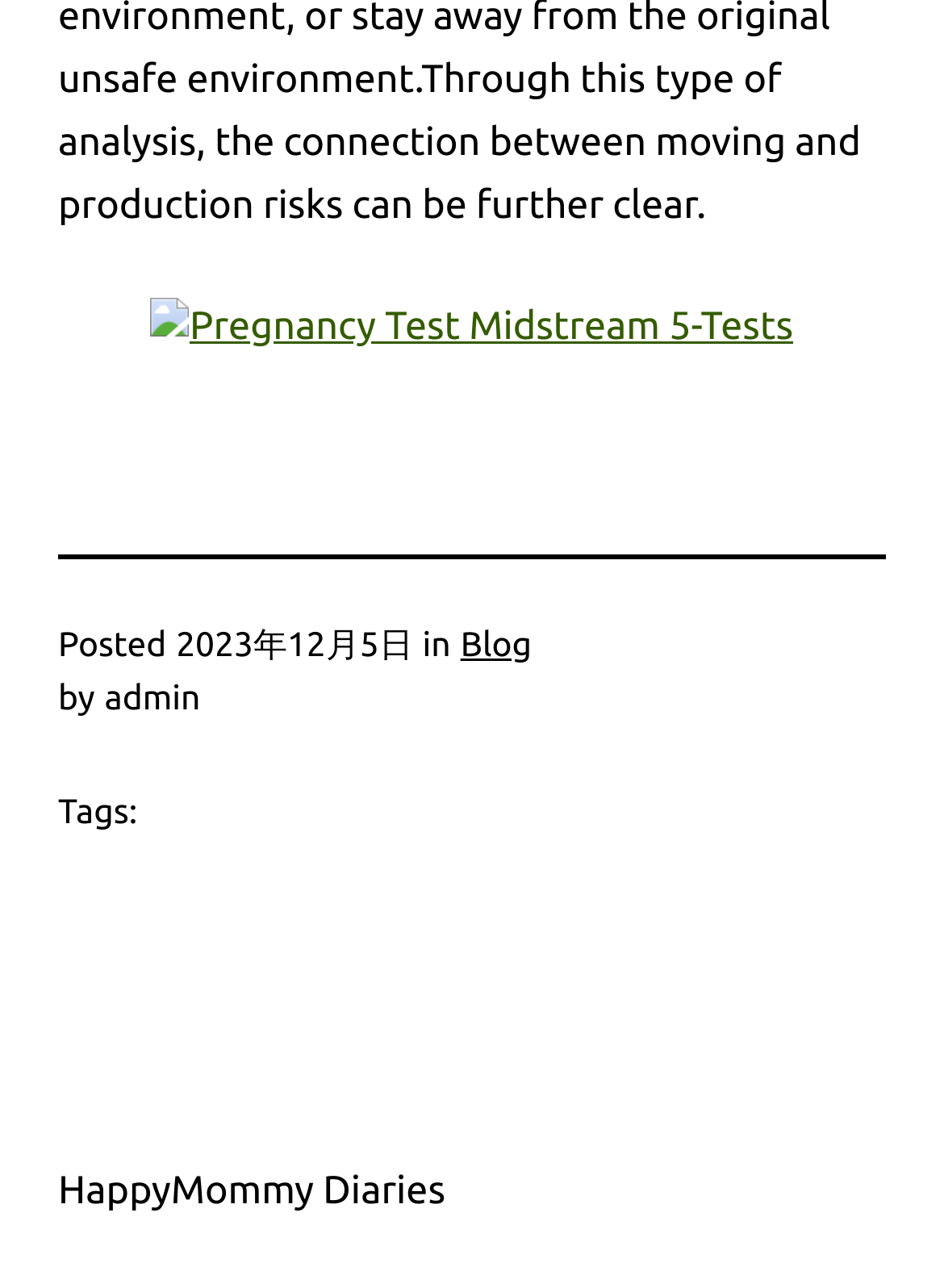What is the name of the website?
Look at the screenshot and respond with a single word or phrase.

HappyMommy Diaries